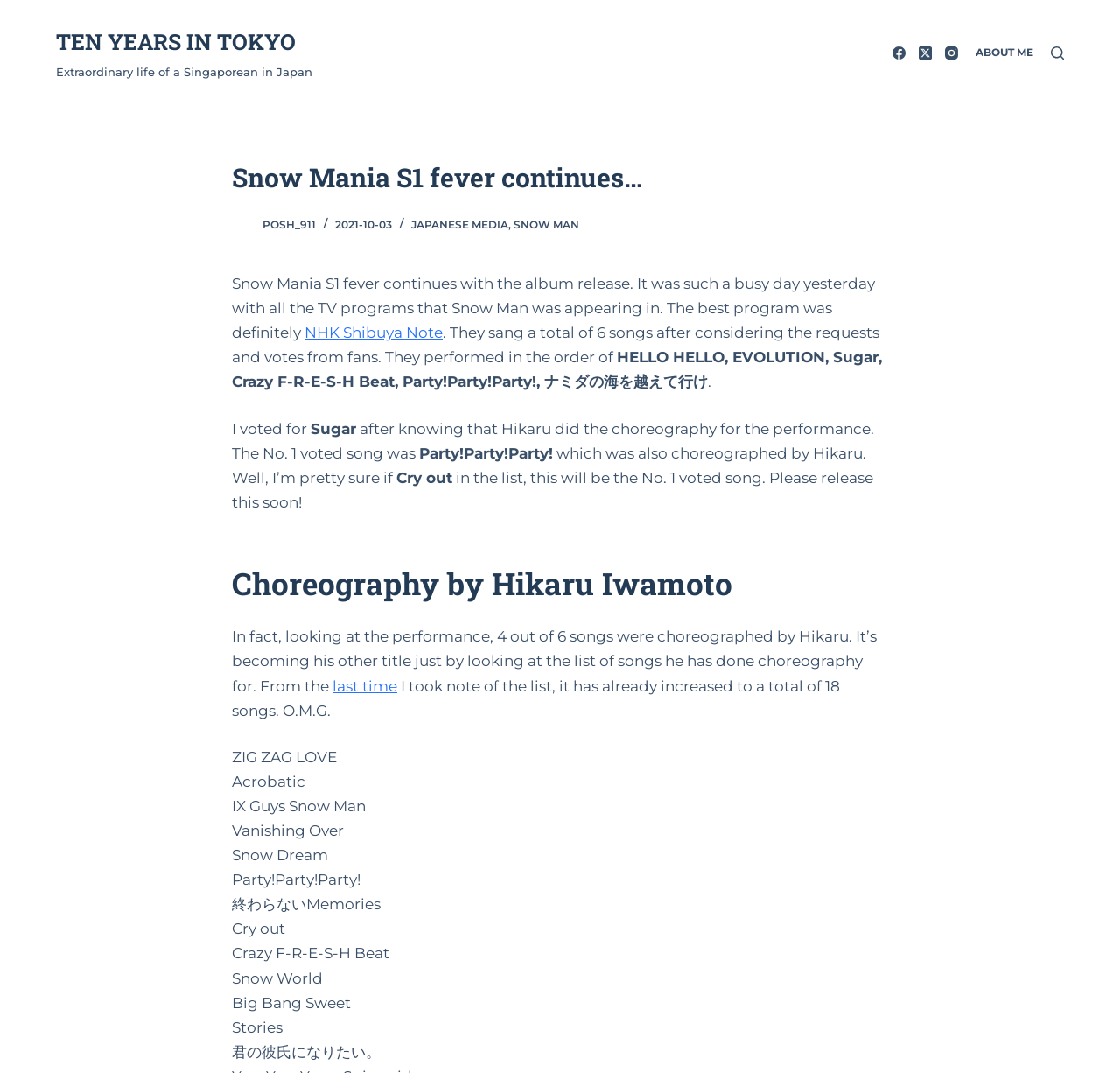Provide a short answer using a single word or phrase for the following question: 
How many songs did Snow Man perform on NHK Shibuya Note?

6